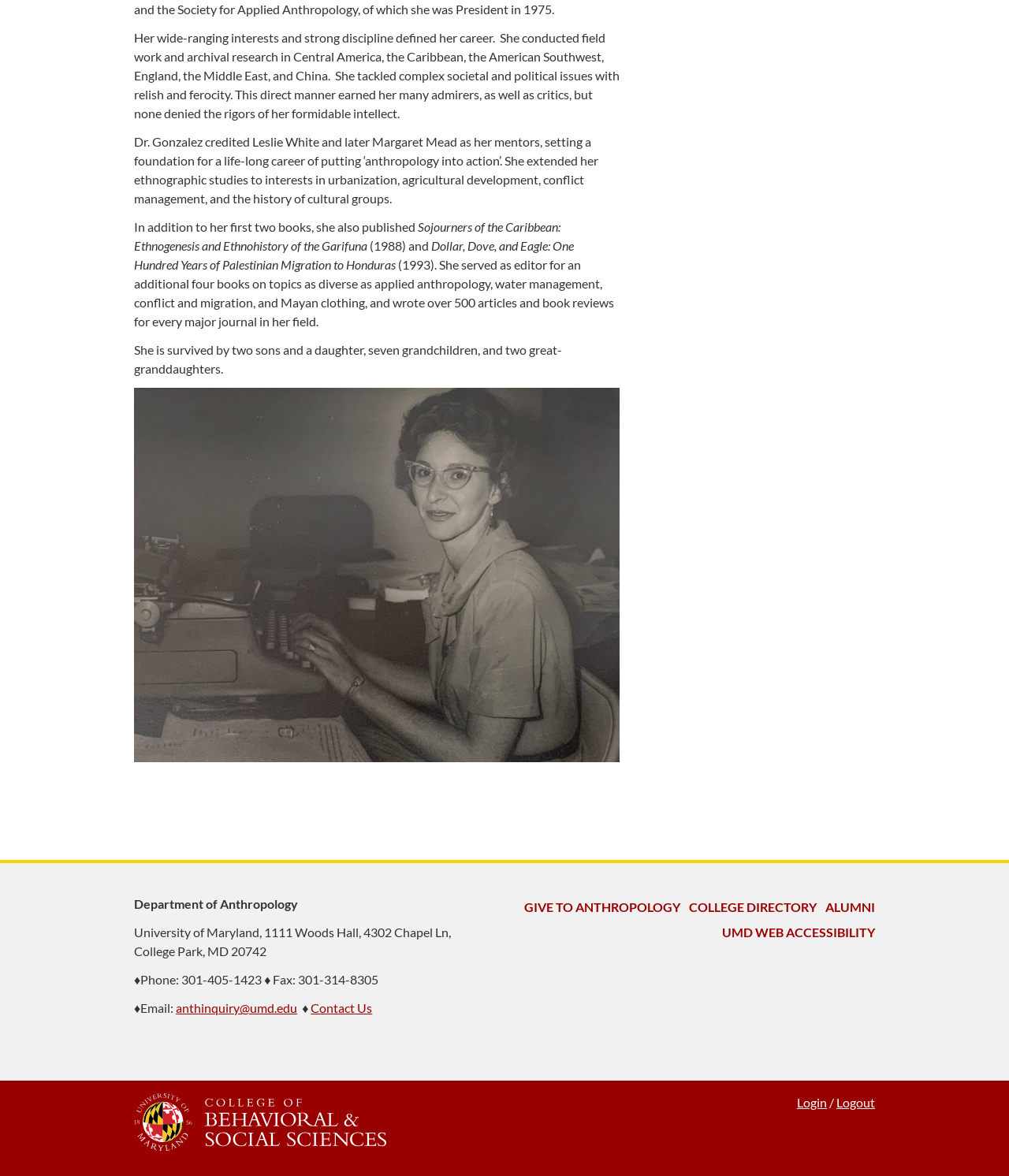What is the email address provided in the webpage? Examine the screenshot and reply using just one word or a brief phrase.

anthinquiry@umd.edu